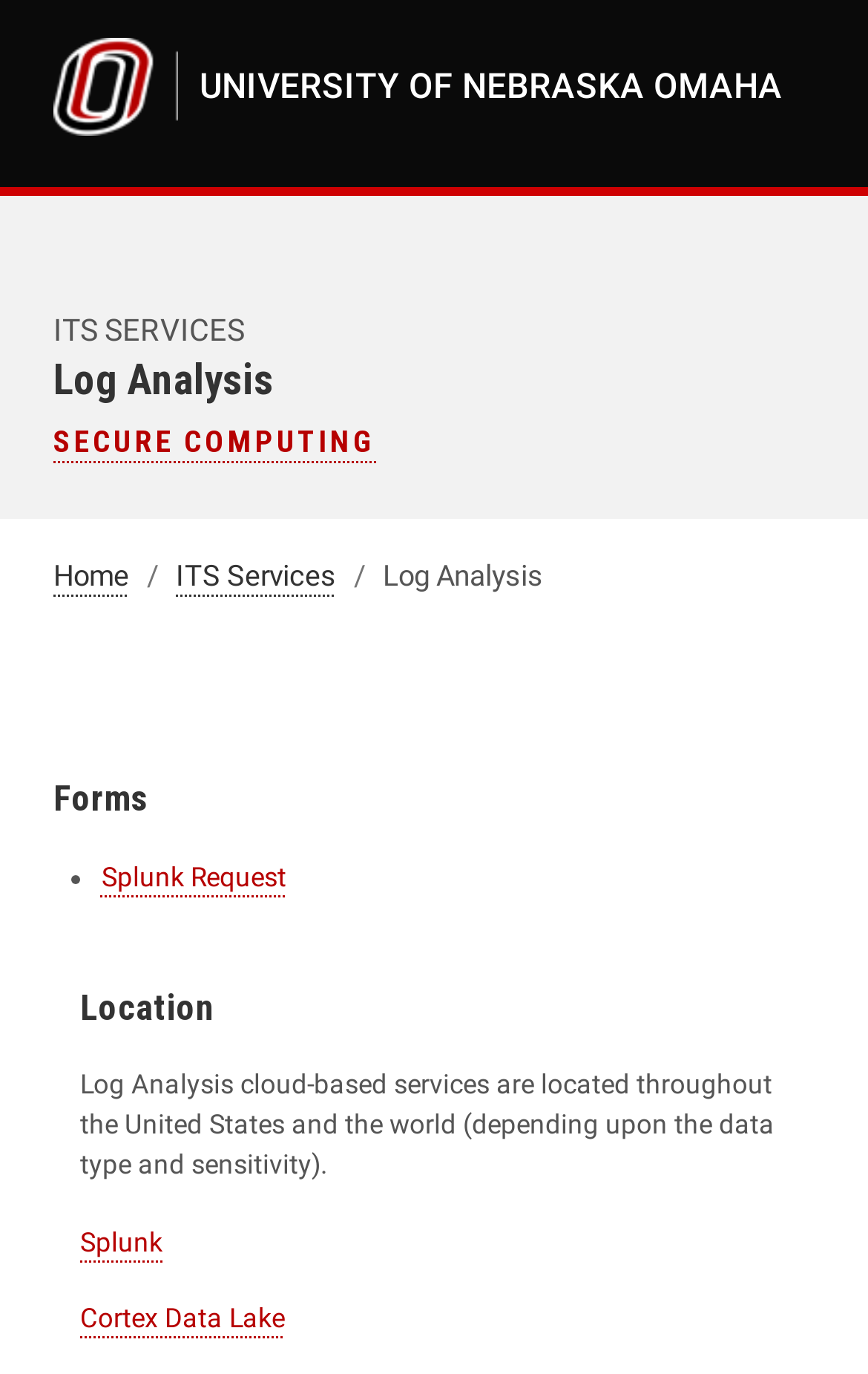Please find the bounding box coordinates for the clickable element needed to perform this instruction: "View SECURE COMPUTING".

[0.062, 0.307, 0.434, 0.333]